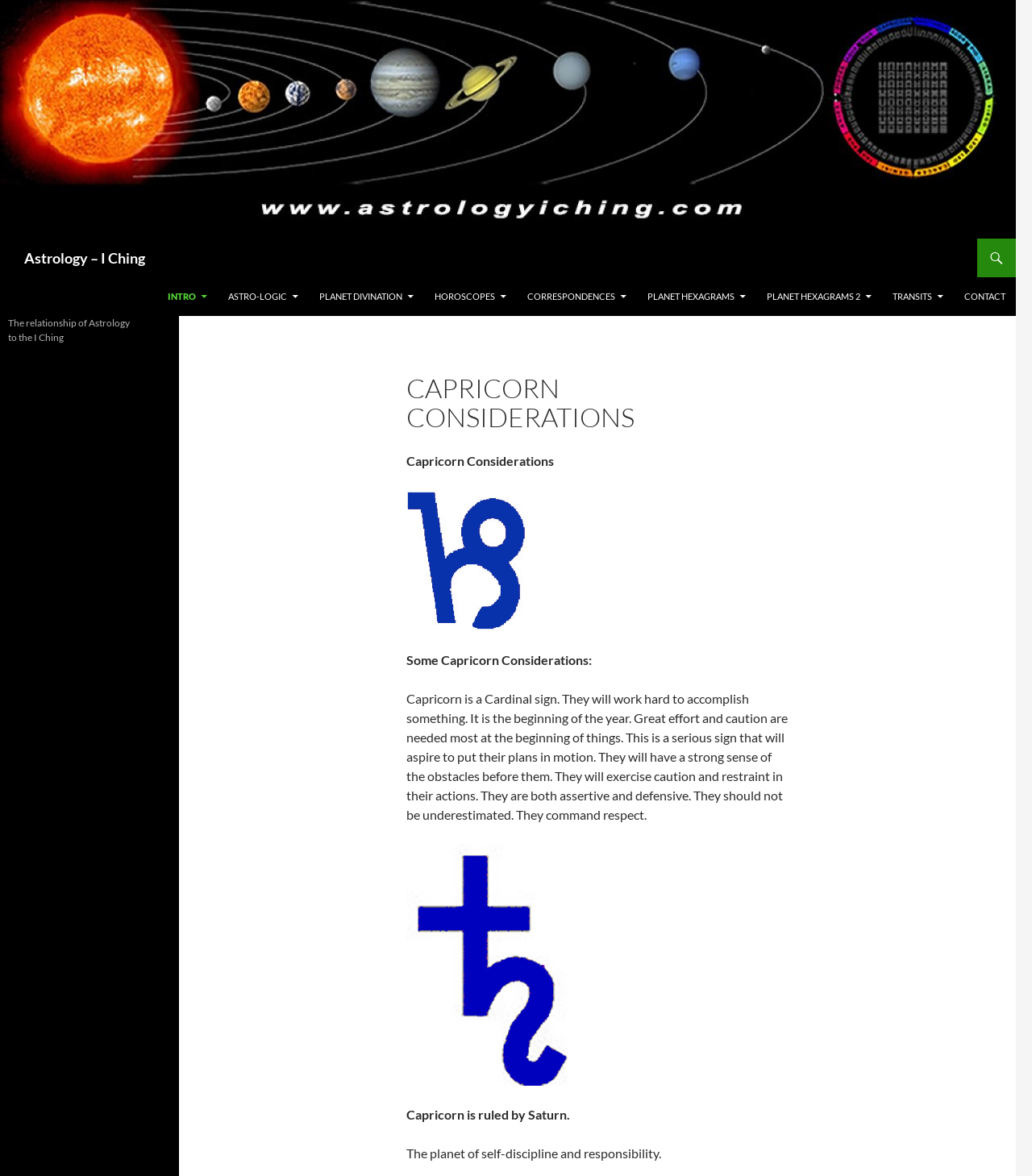What is the purpose of the webpage?
From the screenshot, supply a one-word or short-phrase answer.

To provide information about Capricorn